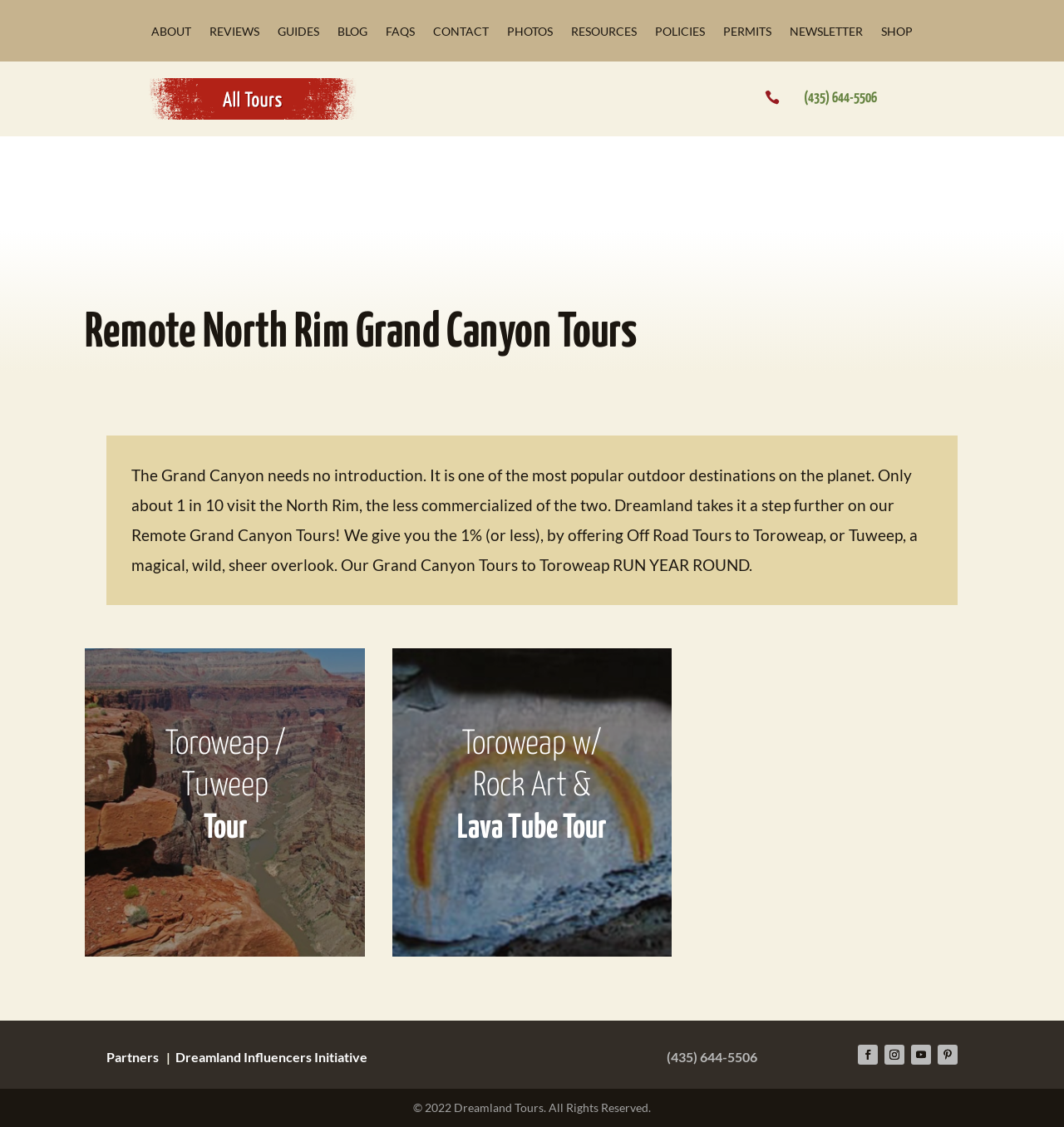What is the phone number on the webpage?
Please provide a single word or phrase as your answer based on the image.

(435) 644-5506